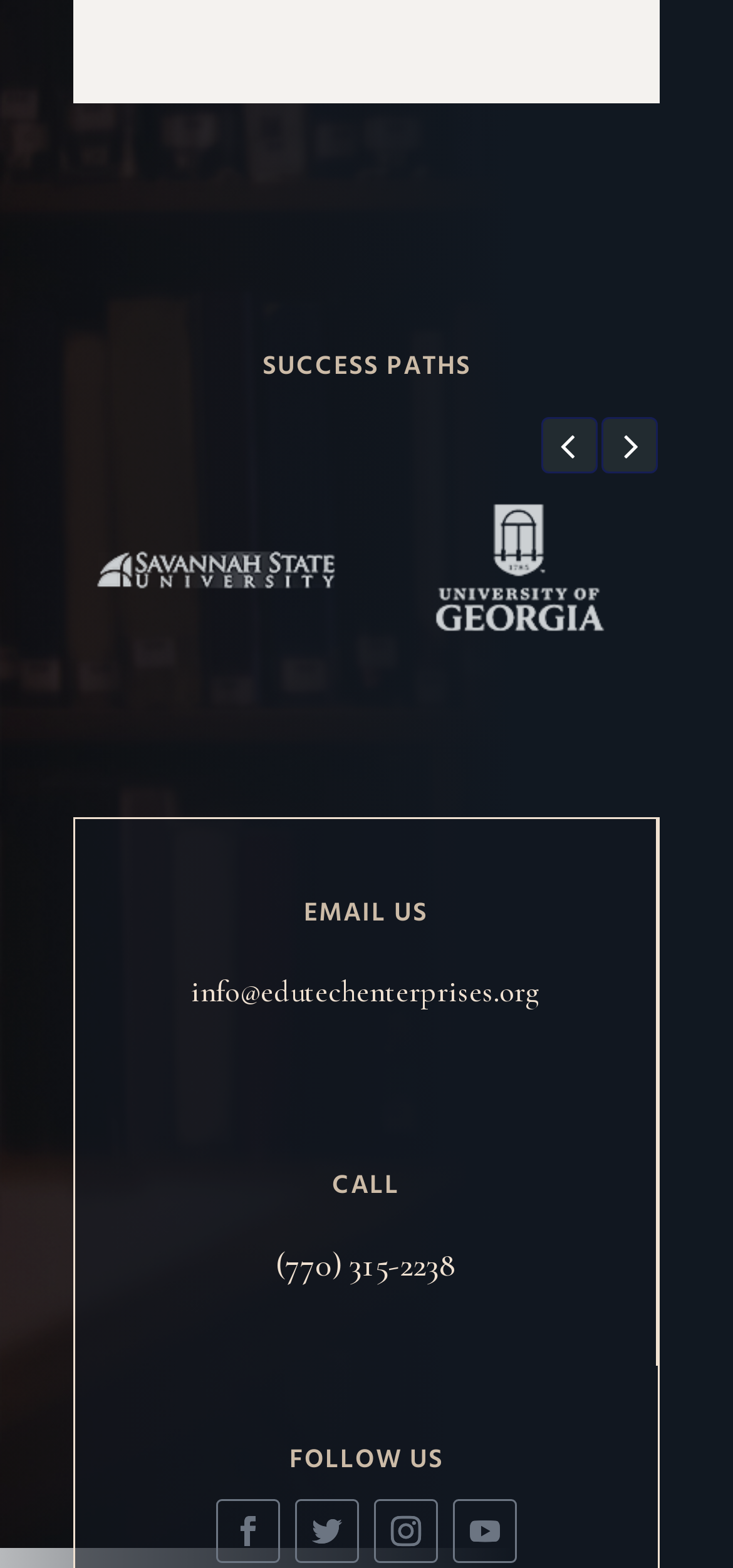Identify the bounding box coordinates of the section to be clicked to complete the task described by the following instruction: "Click the 'Next slide' button". The coordinates should be four float numbers between 0 and 1, formatted as [left, top, right, bottom].

[0.821, 0.266, 0.897, 0.302]